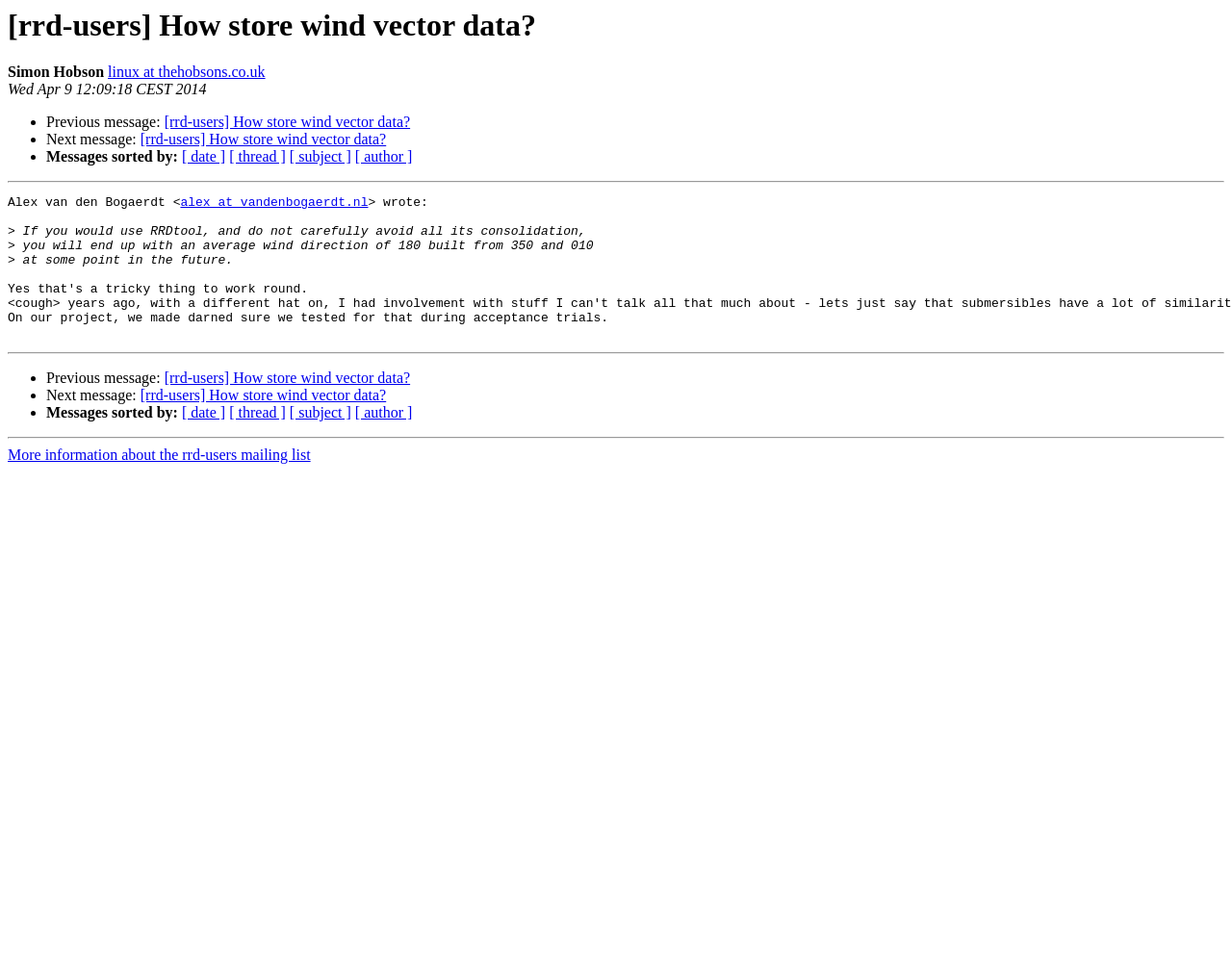Give a detailed account of the webpage, highlighting key information.

This webpage appears to be a discussion thread from a mailing list, specifically the "rrd-users" list. At the top, there is a heading that reads "[rrd-users] How store wind vector data?" followed by the name "Simon Hobson" and an email address "linux at thehobsons.co.uk". Below this, there is a timestamp "Wed Apr 9 12:09:18 CEST 2014".

The main content of the page is a message from Alex van den Bogaerdt, which is divided into several paragraphs. The message discusses the use of RRDtool and the potential issue of ending up with an average wind direction of 180 built from 350 and 010 at some point in the future.

There are several links and buttons scattered throughout the page, including "Previous message", "Next message", and "Messages sorted by" with options to sort by date, thread, subject, or author. These links and buttons are arranged in a horizontal list, with each item separated by a small bullet point.

The page also contains several horizontal separator lines, which divide the content into distinct sections. At the very bottom, there is a link to "More information about the rrd-users mailing list".